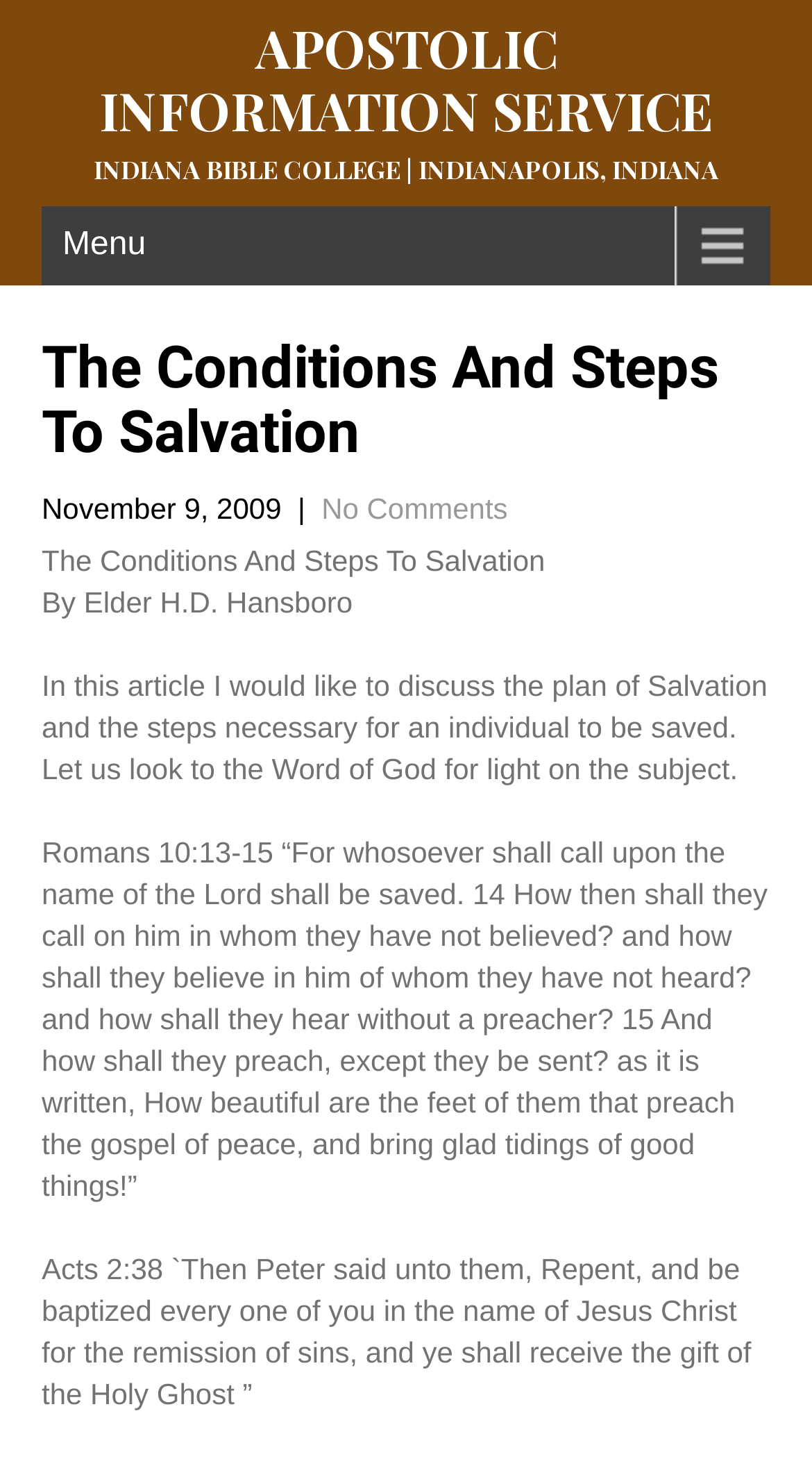Kindly respond to the following question with a single word or a brief phrase: 
Who is the author of the article?

Elder H.D. Hansboro